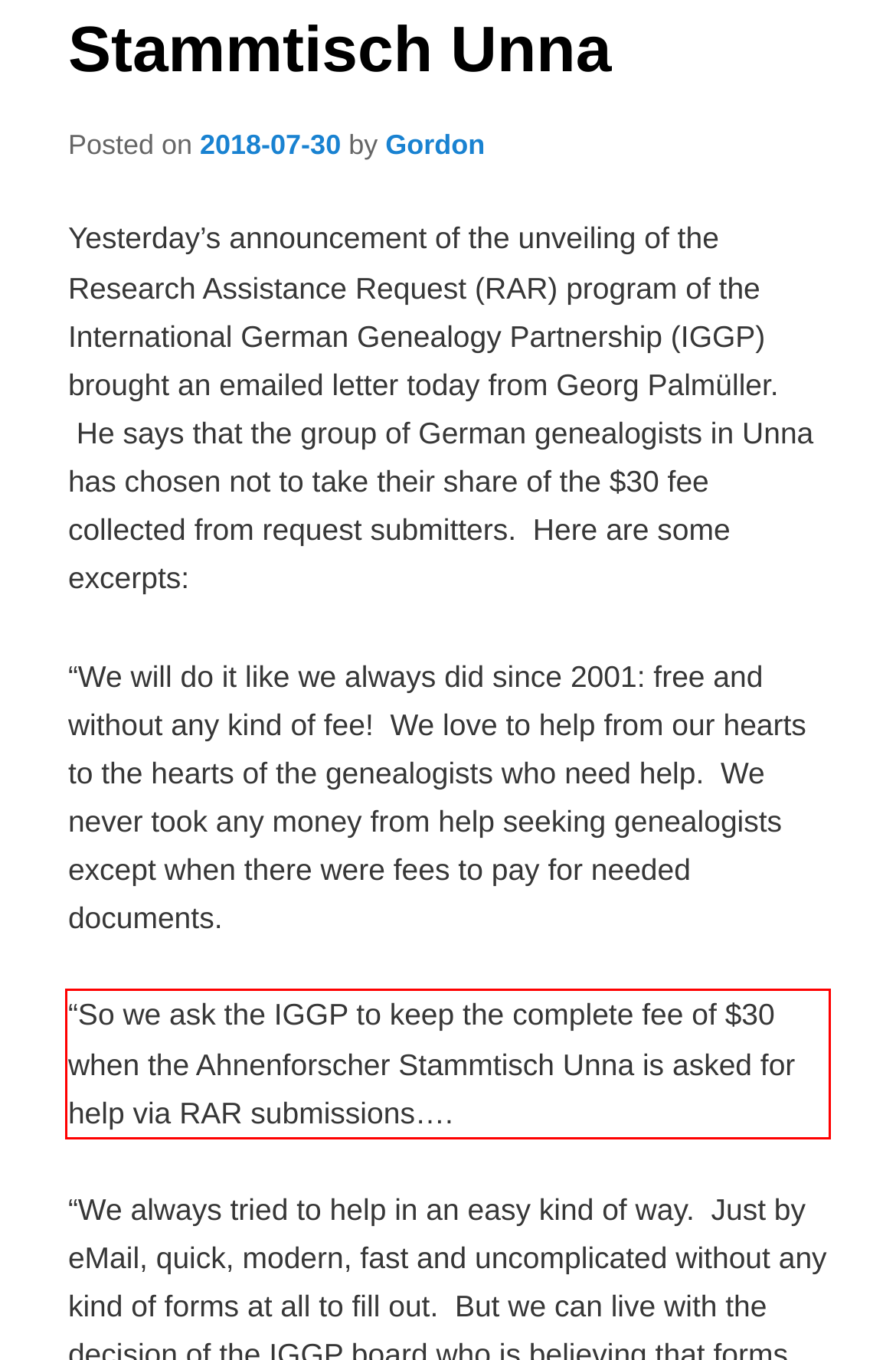You have a screenshot of a webpage with a UI element highlighted by a red bounding box. Use OCR to obtain the text within this highlighted area.

“So we ask the IGGP to keep the complete fee of $30 when the Ahnenforscher Stammtisch Unna is asked for help via RAR submissions….